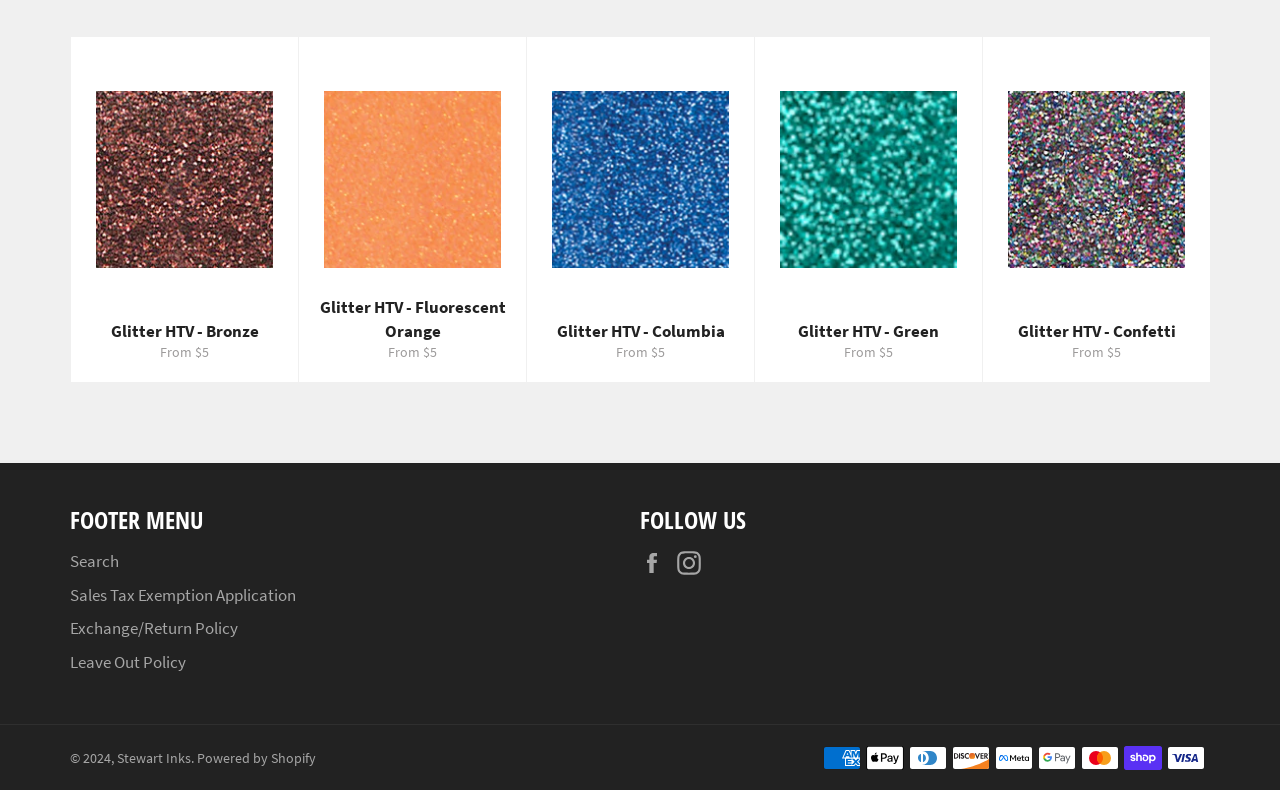Find the bounding box coordinates of the clickable area that will achieve the following instruction: "View Glitter HTV - Bronze product".

[0.055, 0.047, 0.233, 0.485]